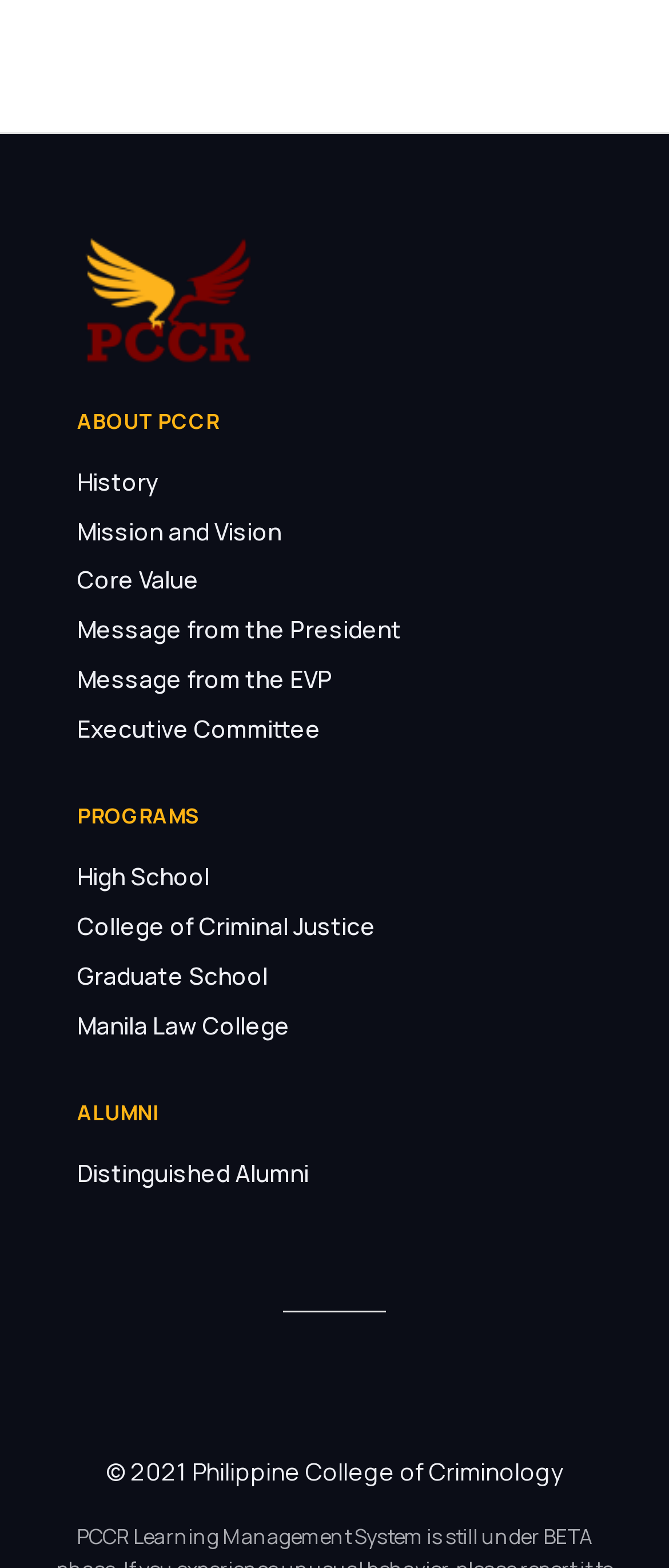What is the title of the first message?
Could you please answer the question thoroughly and with as much detail as possible?

The title of the first message can be determined by looking at the links under the 'ABOUT PCCR' heading. The first link is labeled as 'Message from the President'.